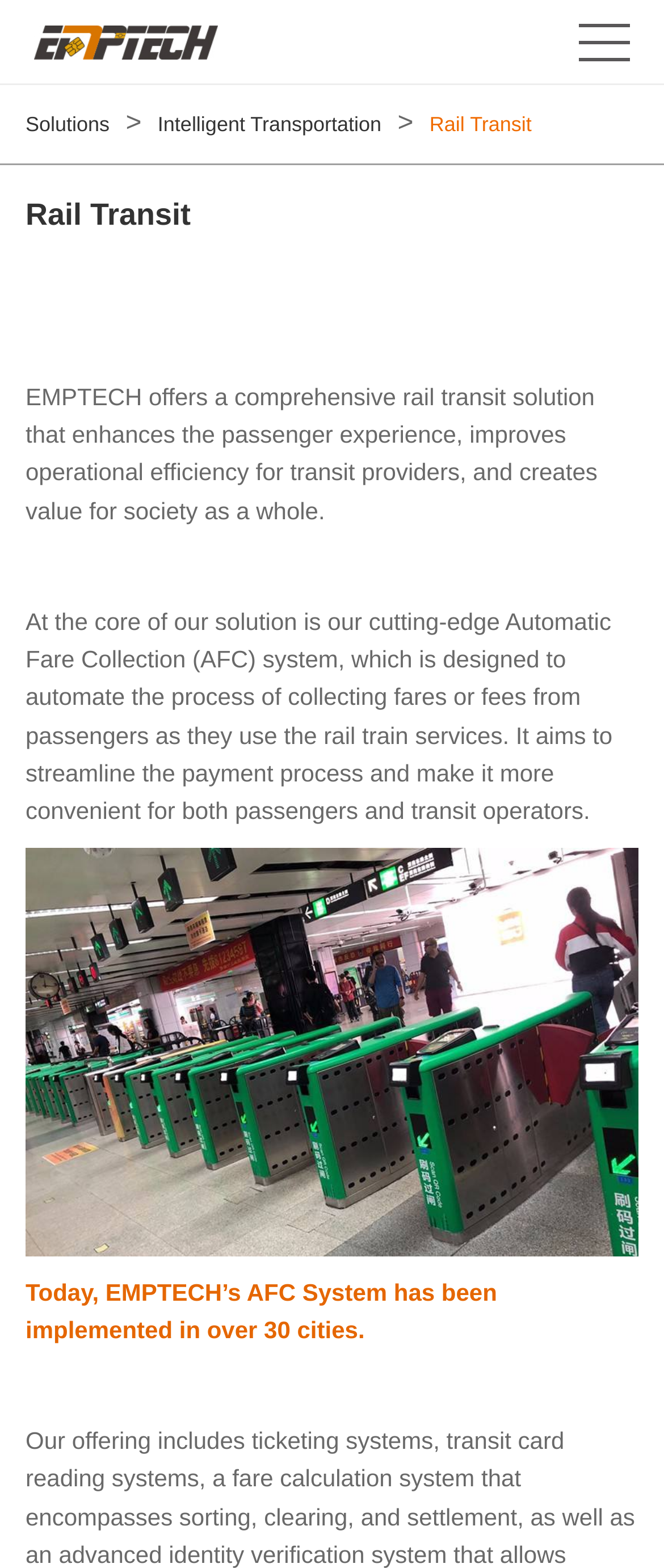Can you look at the image and give a comprehensive answer to the question:
What is the core of EMPTECH's rail transit solution?

According to the webpage, the core of EMPTECH's rail transit solution is the cutting-edge Automatic Fare Collection (AFC) system, which is designed to automate the process of collecting fares or fees from passengers as they use the rail train services.